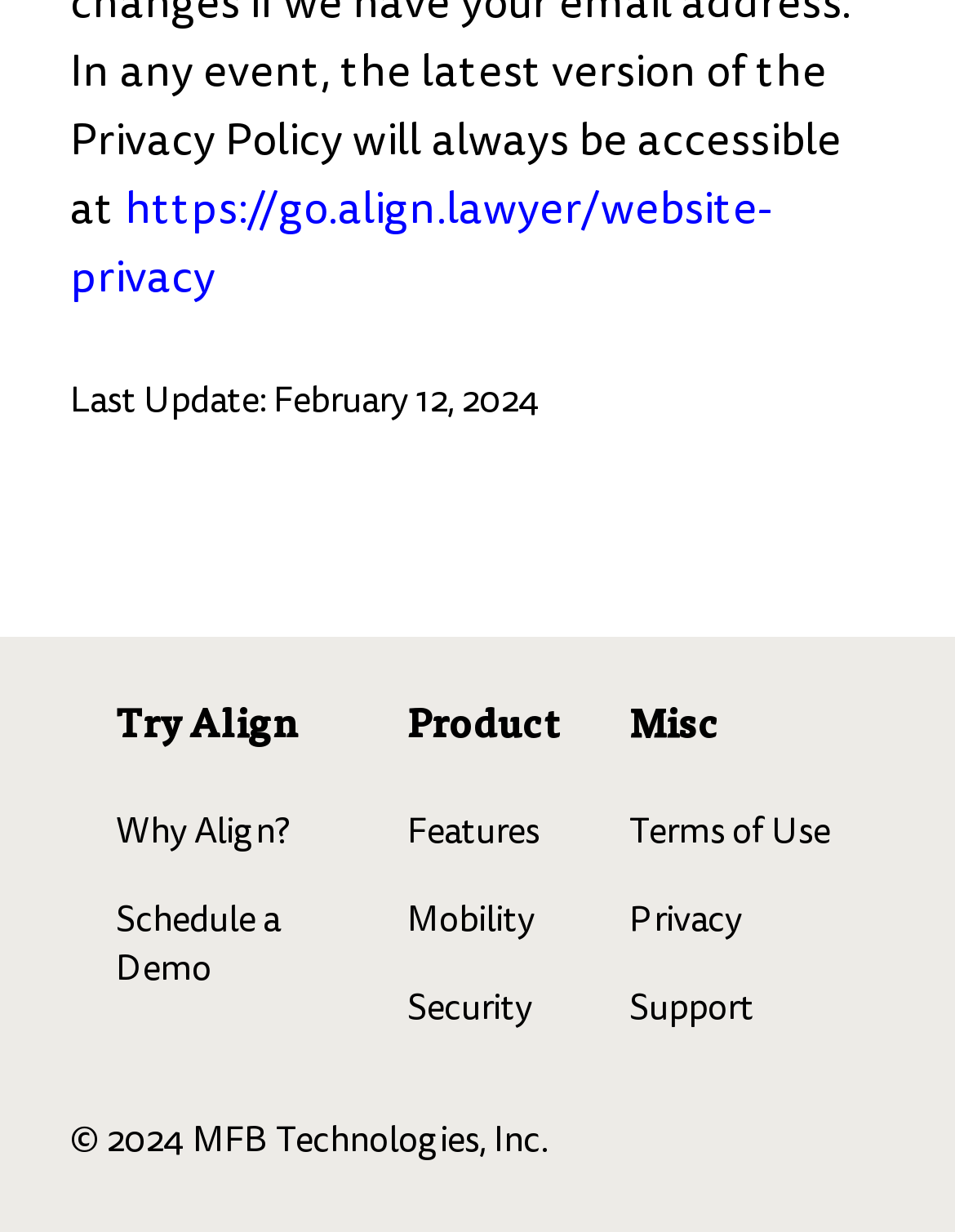Locate the bounding box coordinates of the area to click to fulfill this instruction: "Learn about features". The bounding box should be presented as four float numbers between 0 and 1, in the order [left, top, right, bottom].

[0.426, 0.655, 0.565, 0.694]